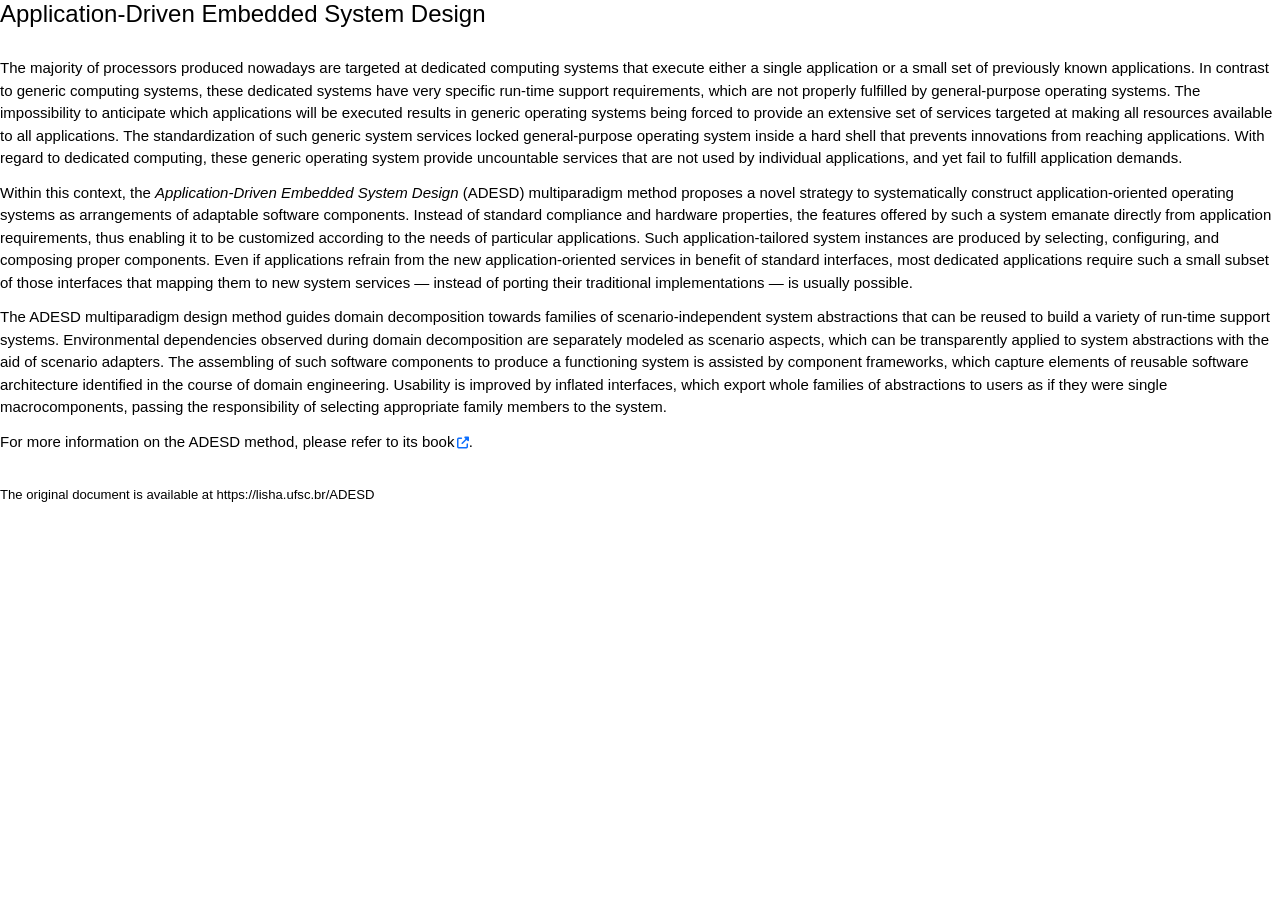Identify the webpage's primary heading and generate its text.

Application-Driven Embedded System Design